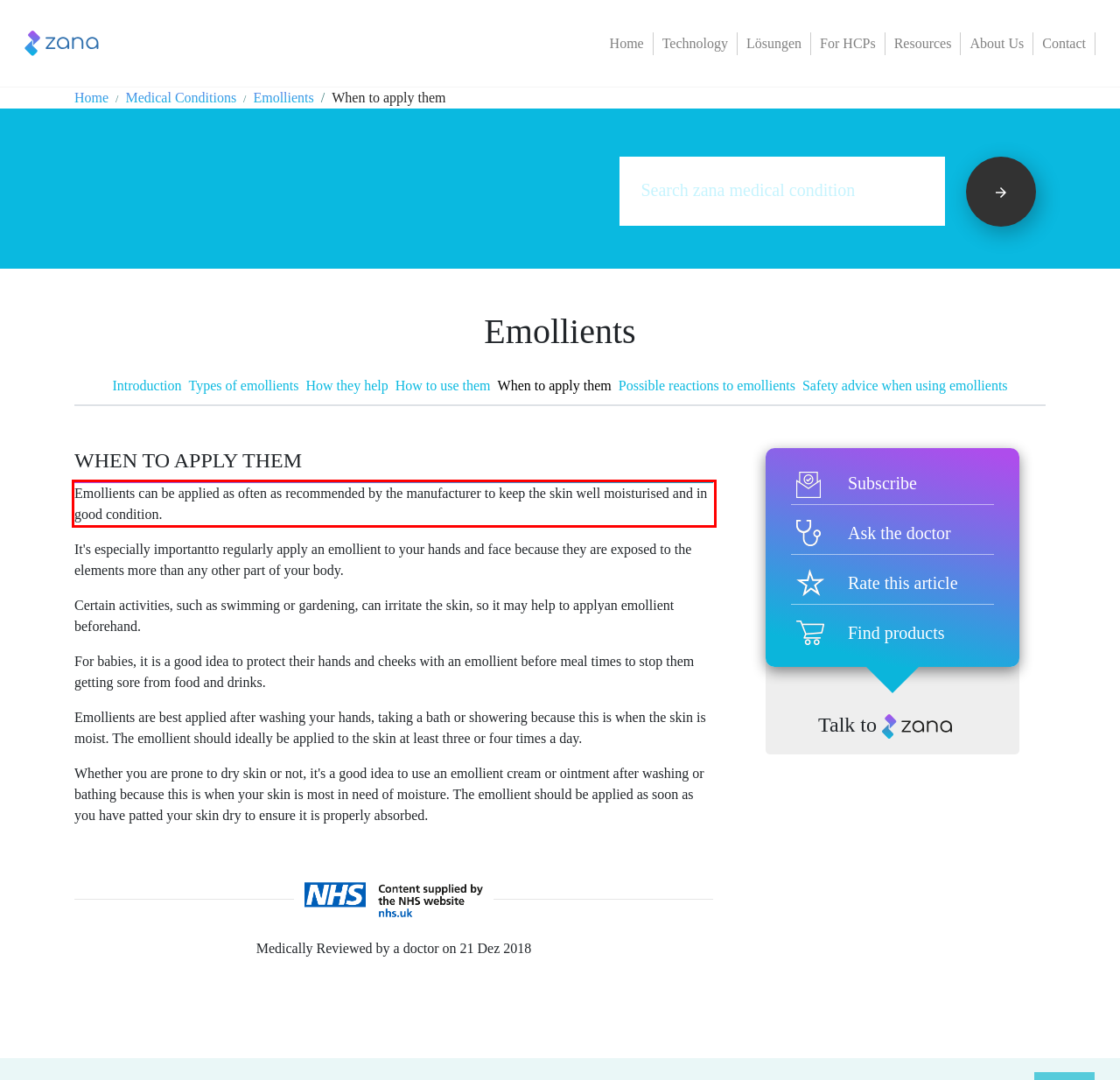From the given screenshot of a webpage, identify the red bounding box and extract the text content within it.

Emollients can be applied as often as recommended by the manufacturer to keep the skin well moisturised and in good condition.